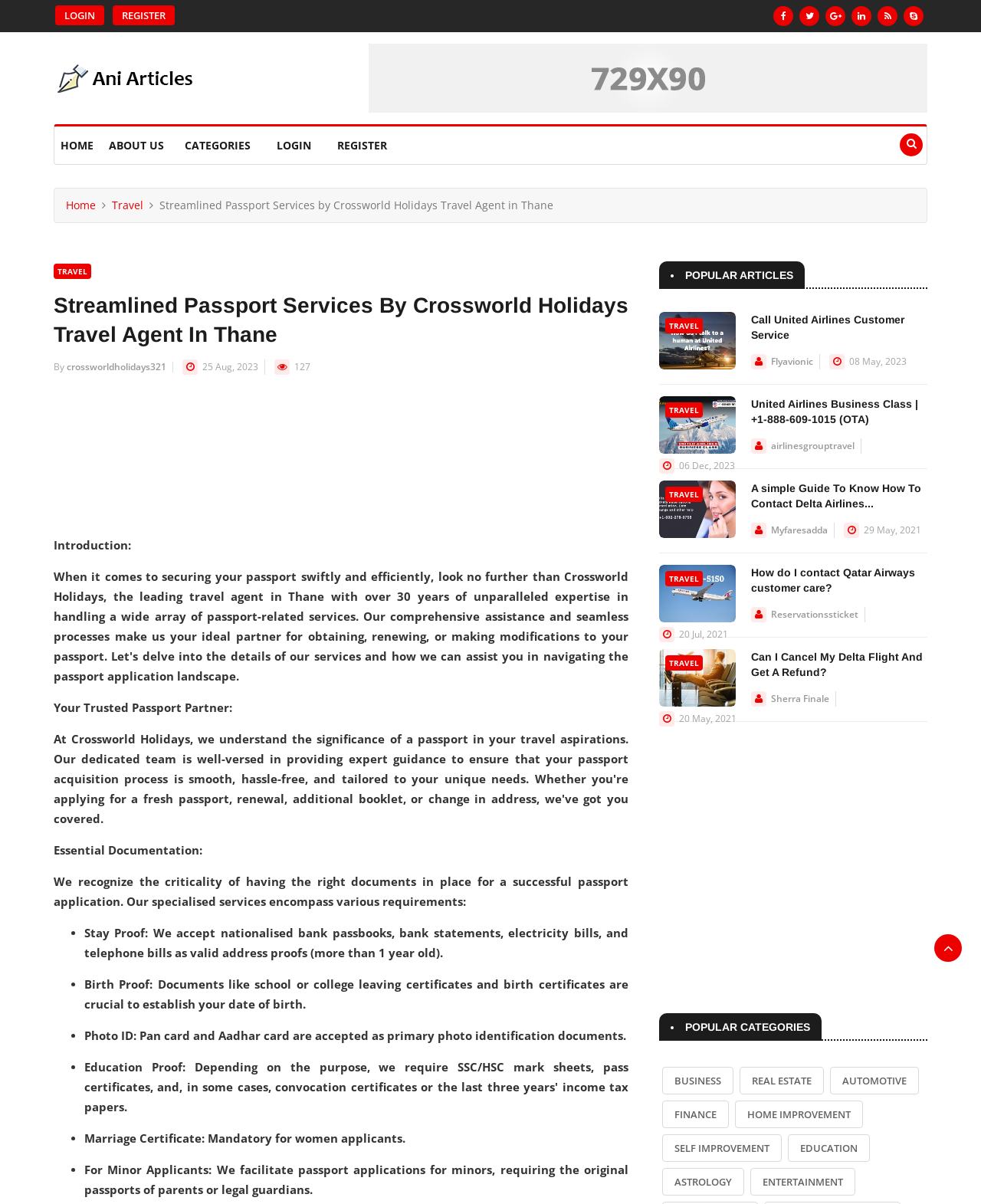What is the purpose of the 'POPULAR ARTICLES' section?
Refer to the image and respond with a one-word or short-phrase answer.

To display popular travel-related articles